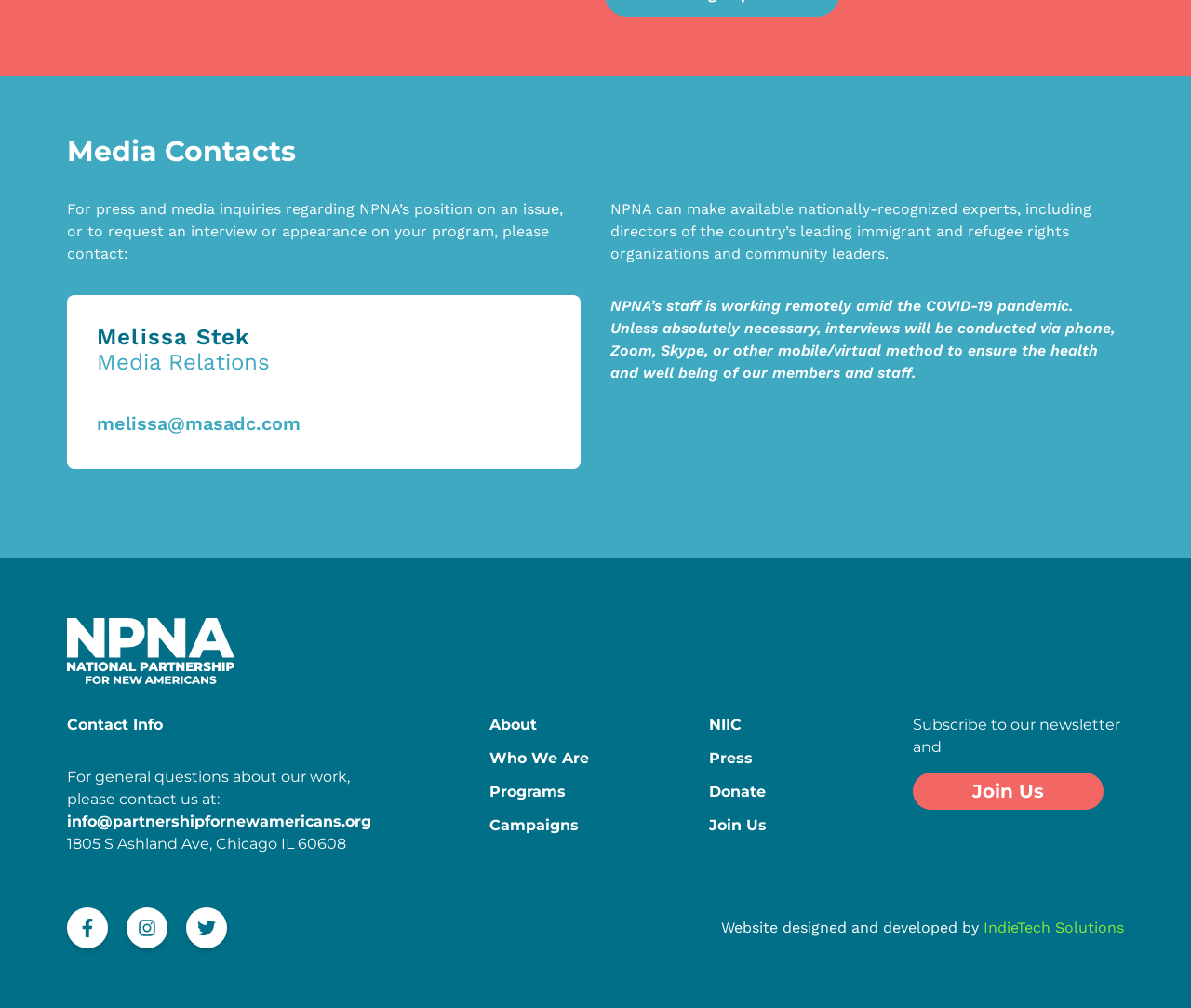Please identify the bounding box coordinates of the clickable area that will allow you to execute the instruction: "Subscribe to NPNA's newsletter".

[0.766, 0.766, 0.926, 0.803]